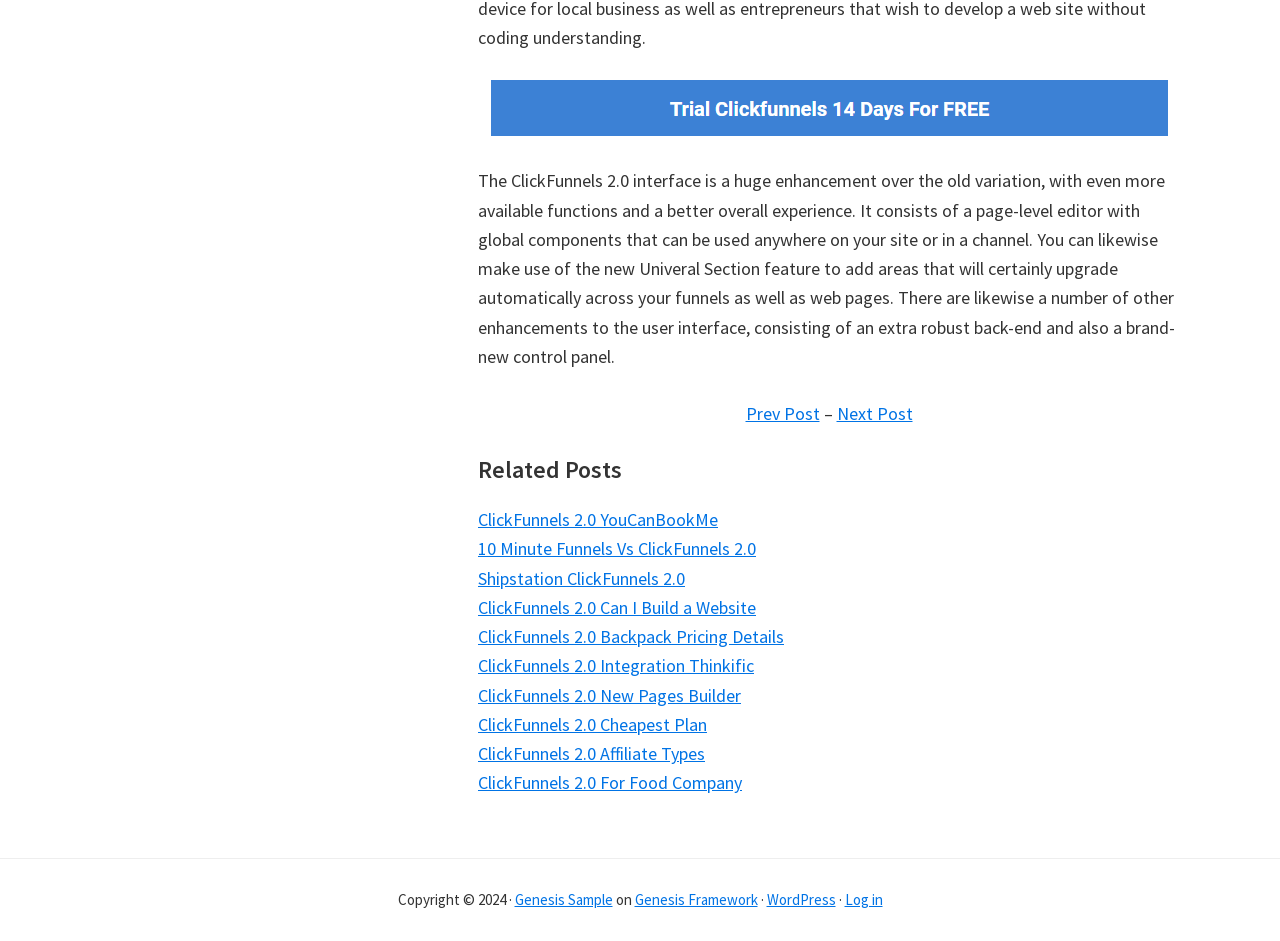Respond with a single word or phrase to the following question:
What is the copyright year mentioned at the bottom of the page?

2024